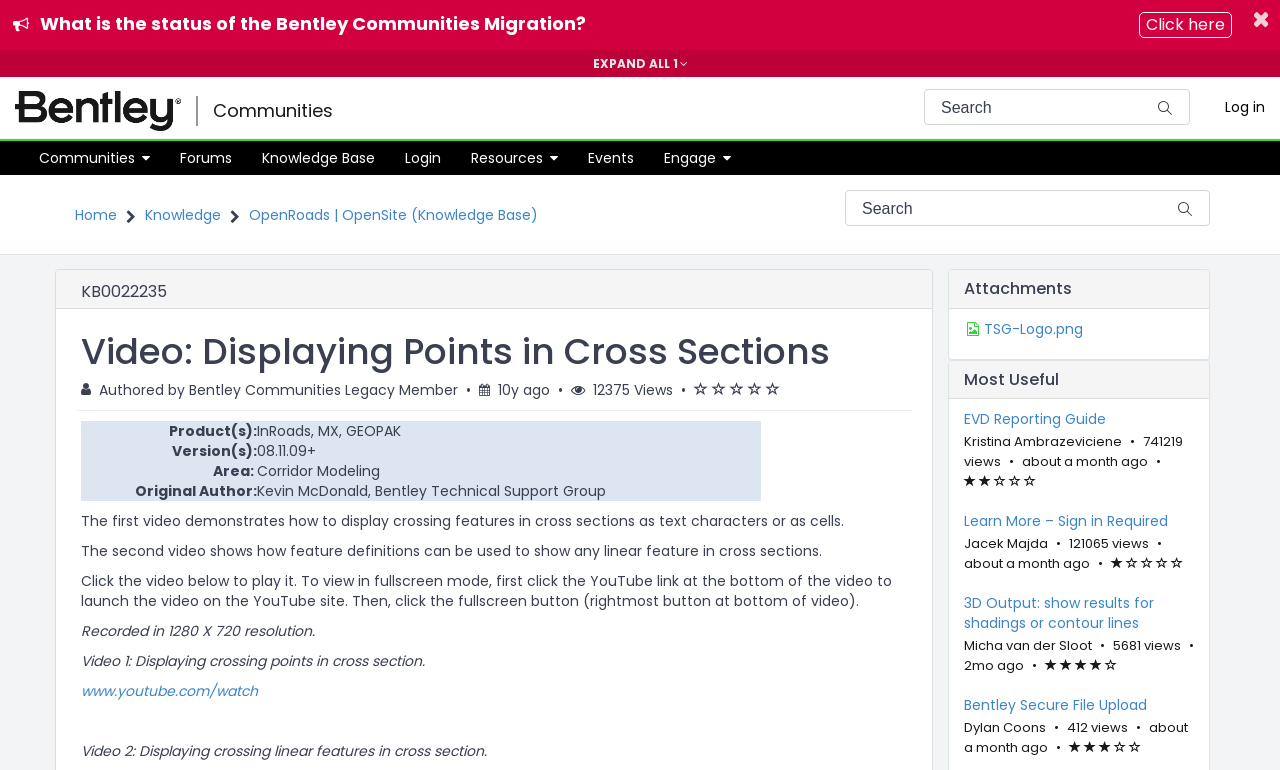Locate the headline of the webpage and generate its content.

OpenRoads | OpenSite - Video: Displaying Points in Cross Sections